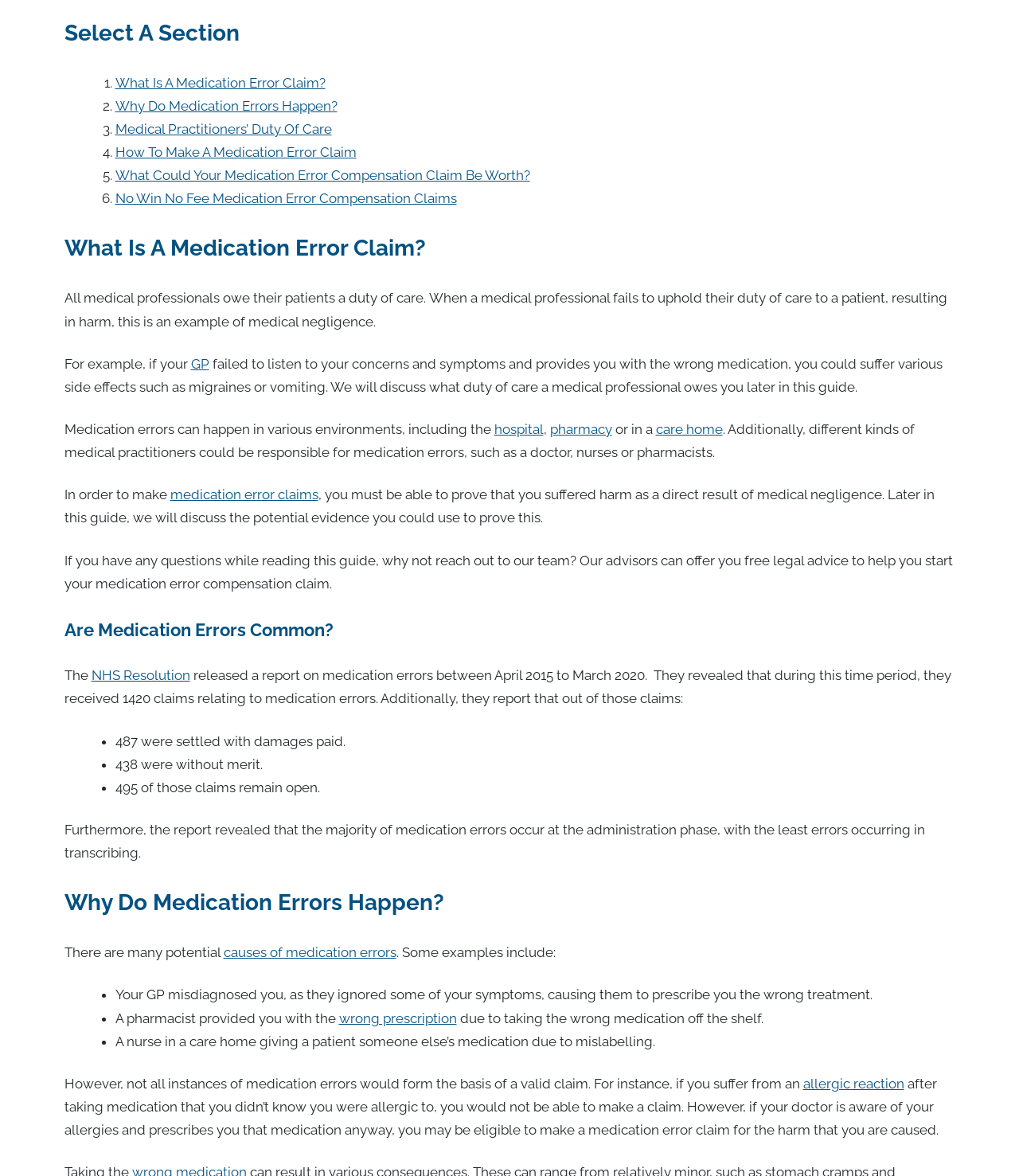Determine the bounding box coordinates for the area you should click to complete the following instruction: "Click 'care home'".

[0.643, 0.358, 0.709, 0.372]